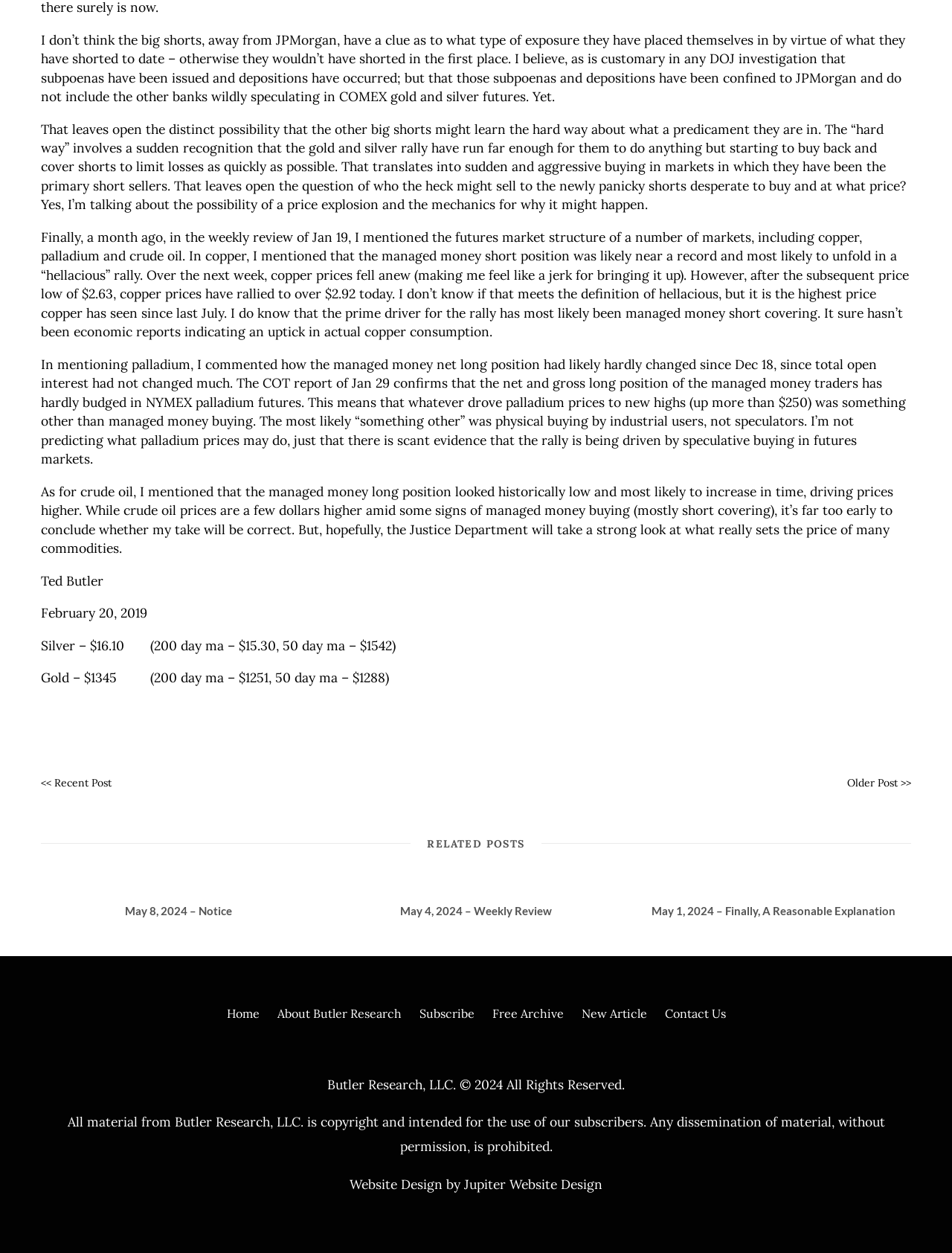Find the bounding box coordinates of the element to click in order to complete this instruction: "read May 8, 2024 – Notice". The bounding box coordinates must be four float numbers between 0 and 1, denoted as [left, top, right, bottom].

[0.131, 0.721, 0.244, 0.732]